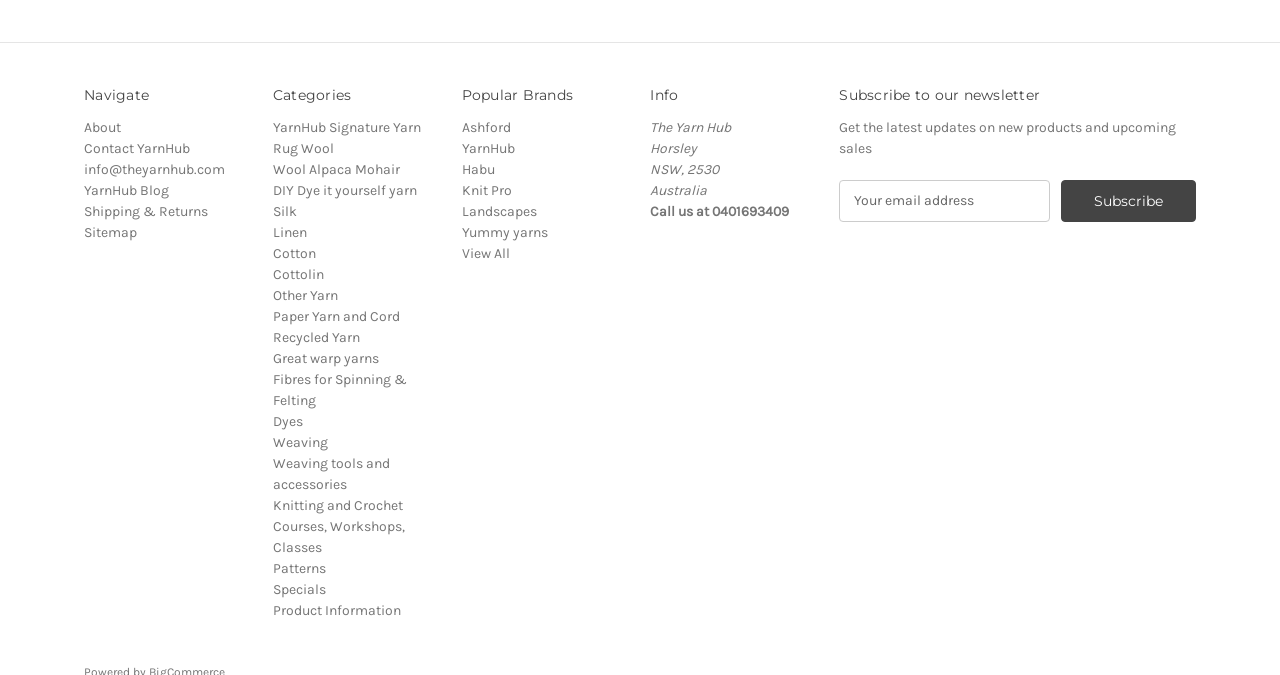Pinpoint the bounding box coordinates of the area that must be clicked to complete this instruction: "Navigate to About page".

[0.066, 0.176, 0.095, 0.201]